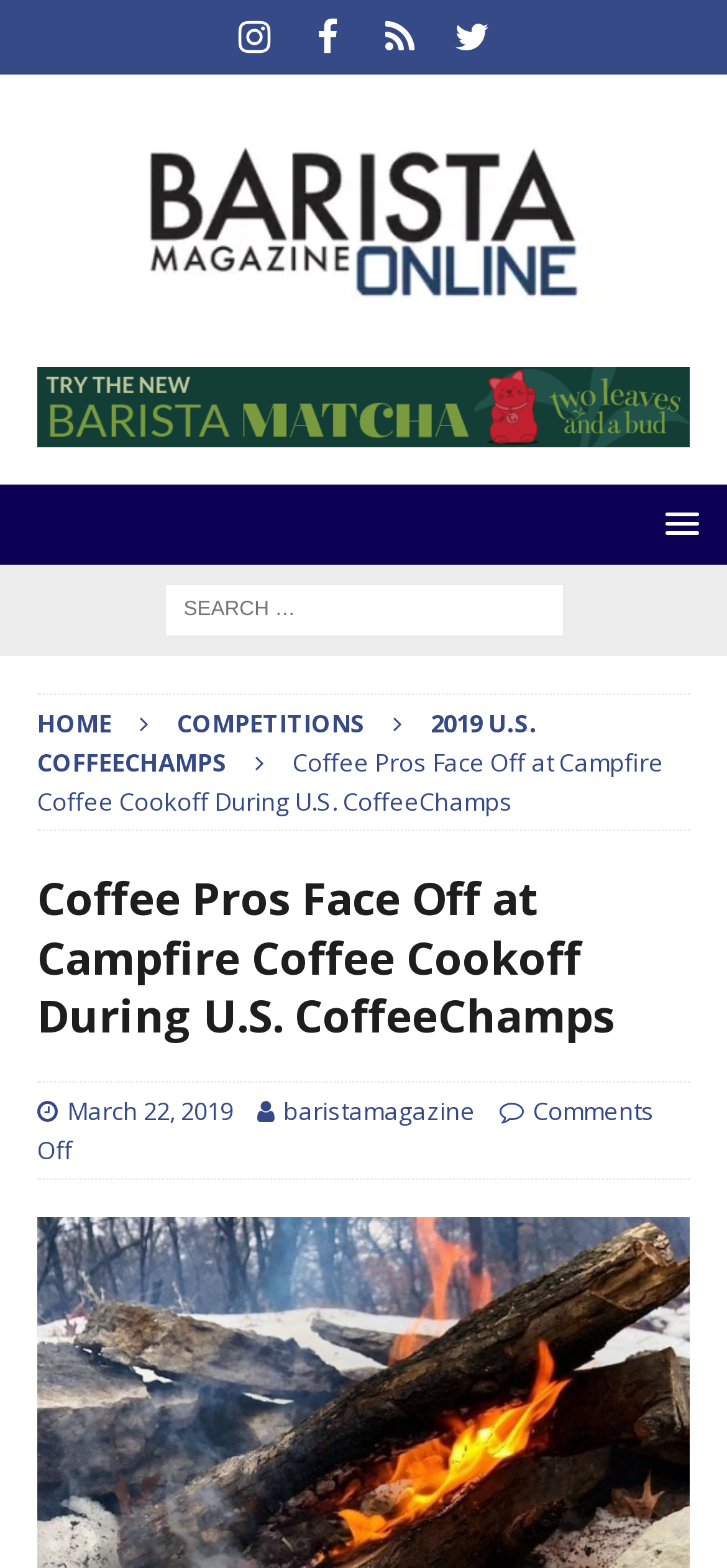Find and indicate the bounding box coordinates of the region you should select to follow the given instruction: "Visit baristamagazine".

[0.39, 0.698, 0.654, 0.719]